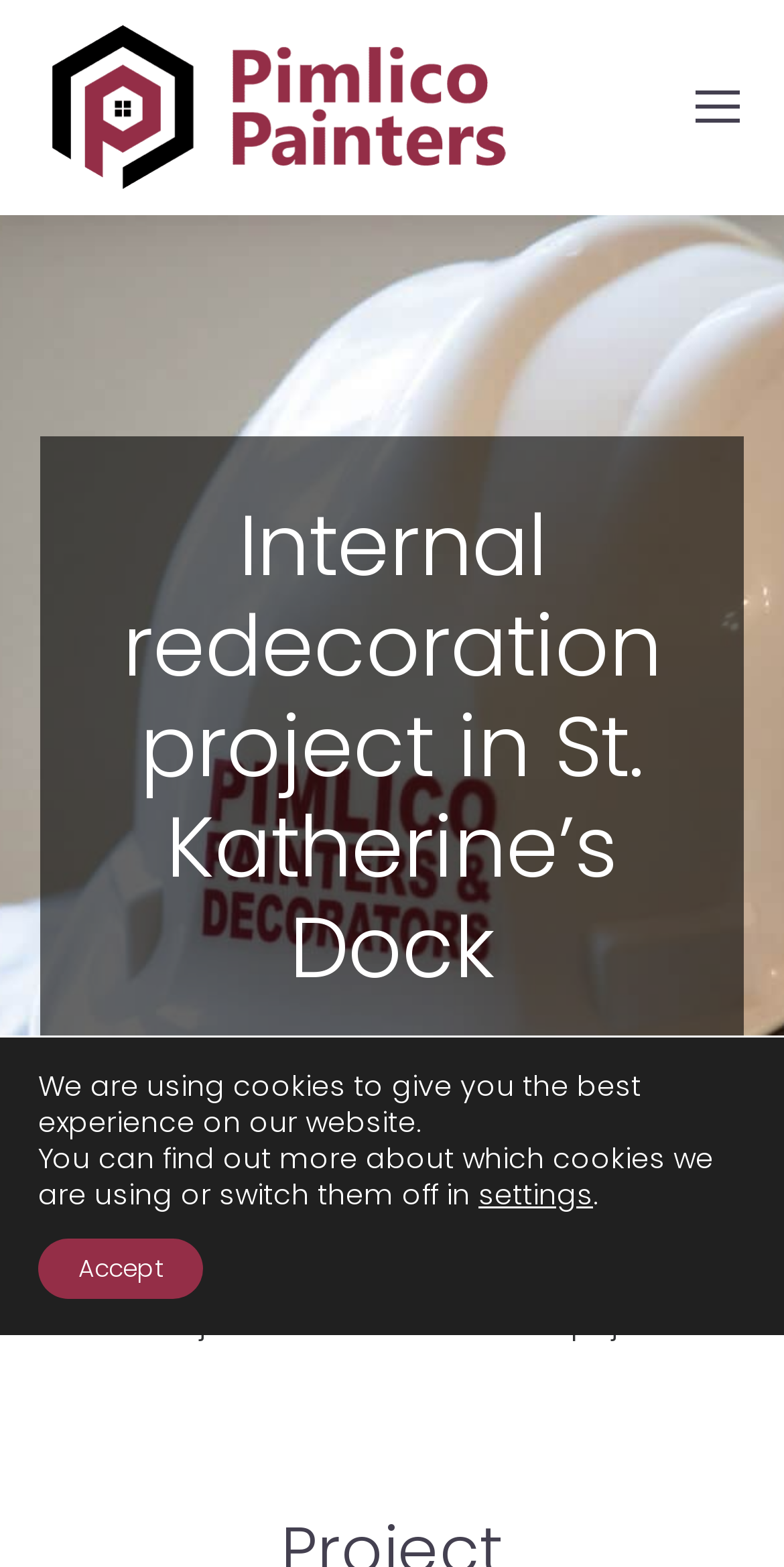Identify the bounding box coordinates for the element you need to click to achieve the following task: "Go to the top of the page". Provide the bounding box coordinates as four float numbers between 0 and 1, in the form [left, top, right, bottom].

[0.872, 0.788, 0.974, 0.839]